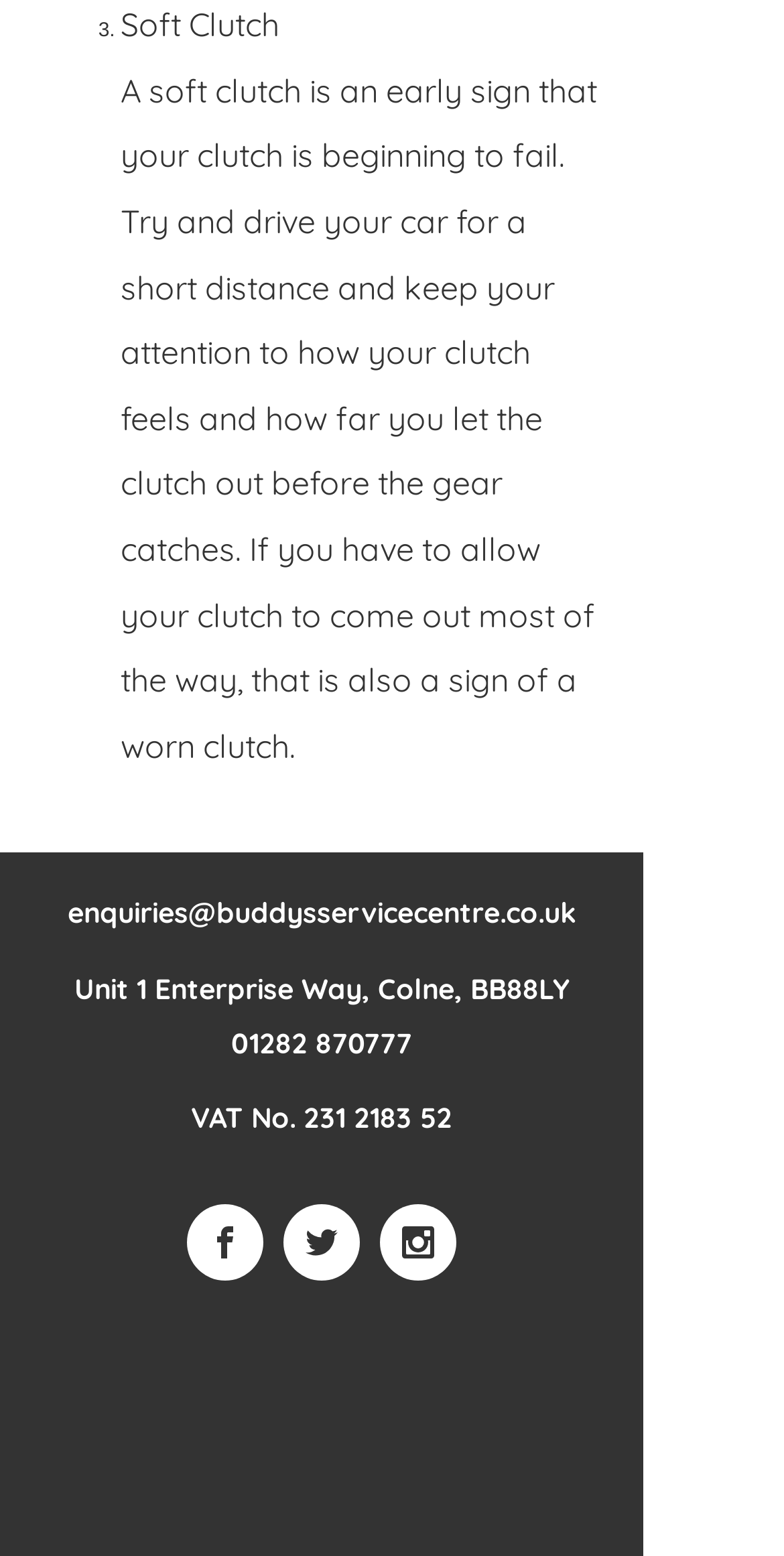Mark the bounding box of the element that matches the following description: "01282 870777".

[0.295, 0.659, 0.526, 0.683]